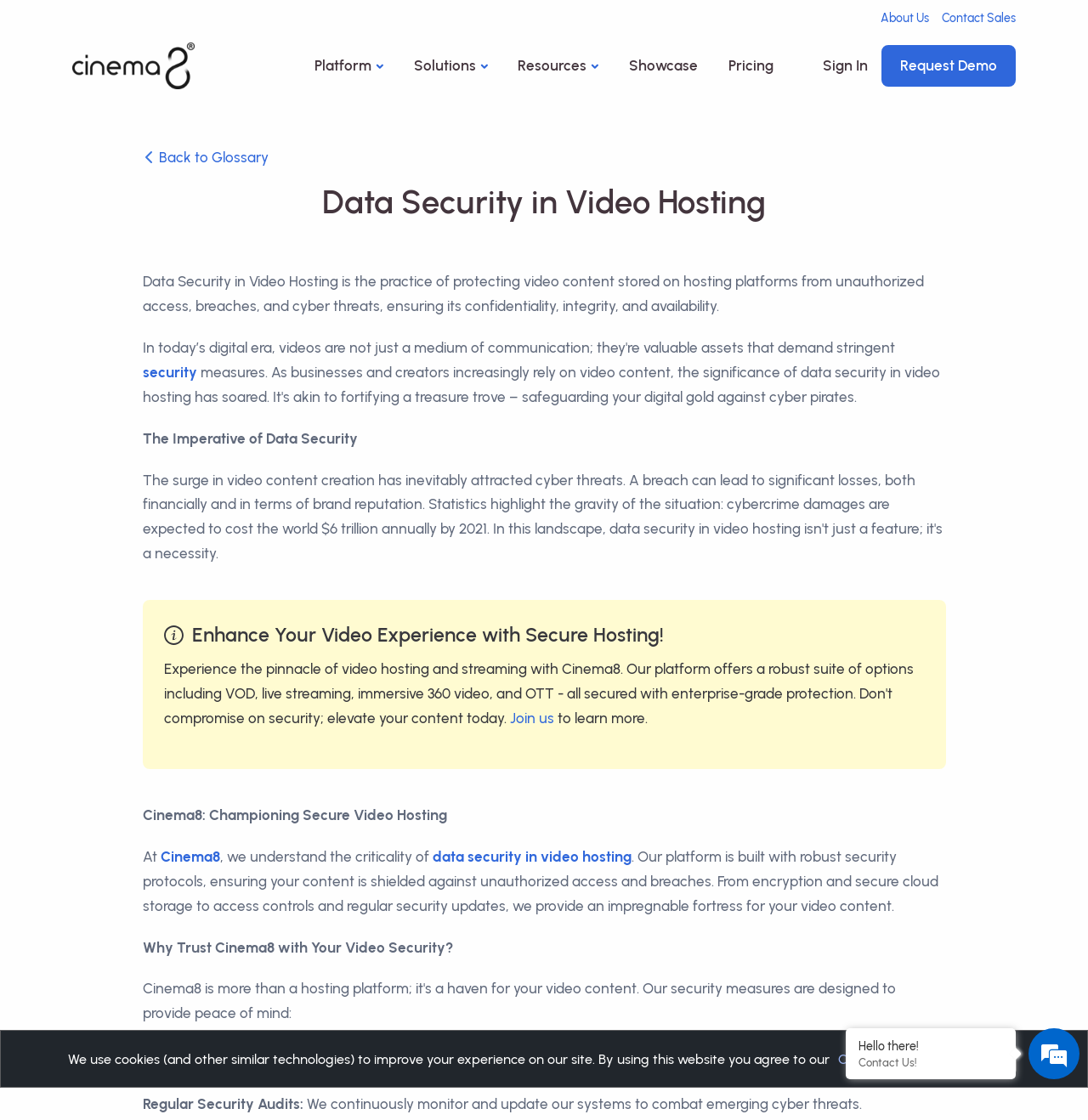Highlight the bounding box coordinates of the region I should click on to meet the following instruction: "Sign In".

[0.756, 0.048, 0.798, 0.07]